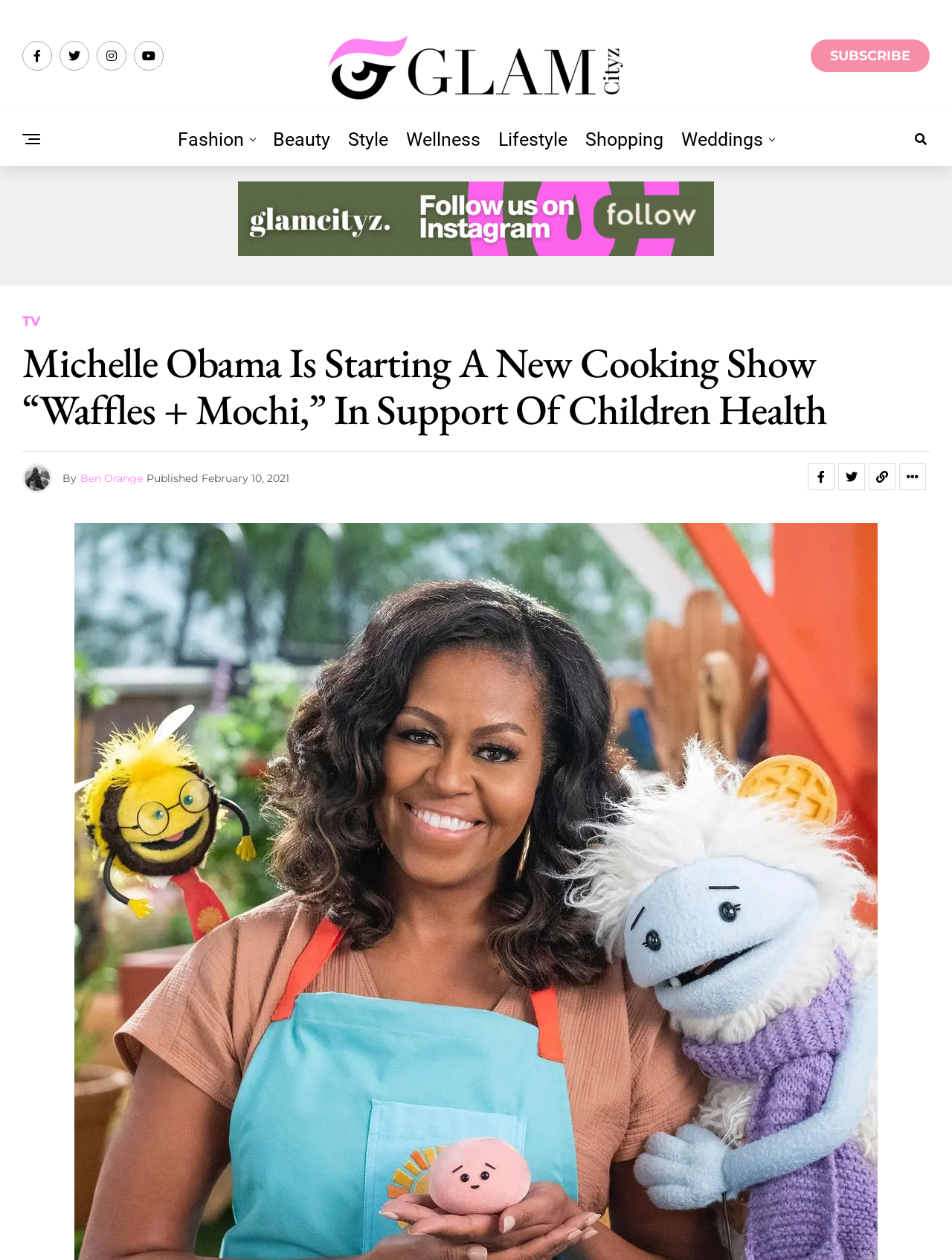Locate the bounding box coordinates of the area where you should click to accomplish the instruction: "Click on the Twitter icon".

[0.88, 0.368, 0.909, 0.389]